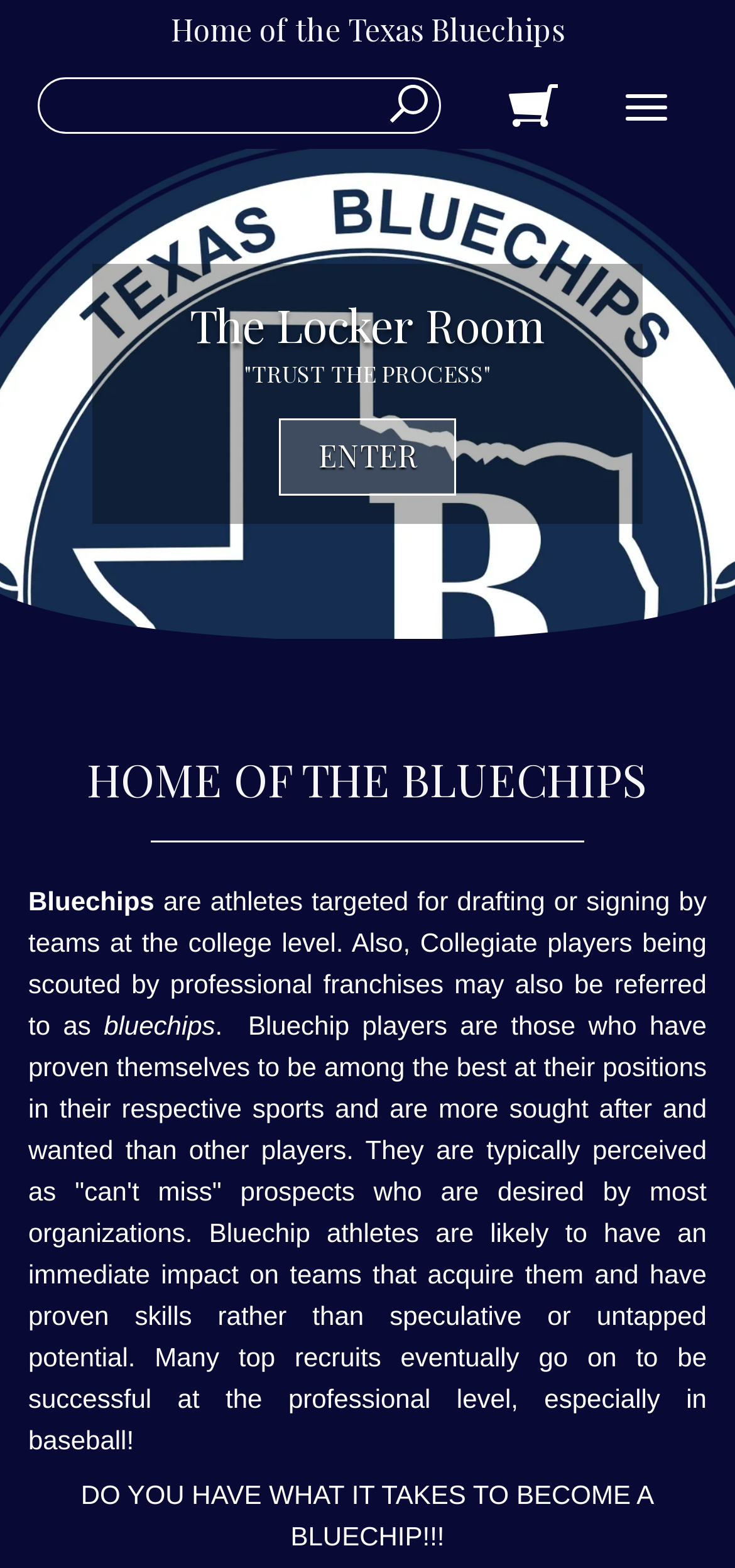How many images are on the webpage?
Answer the question with a single word or phrase by looking at the picture.

At least 3